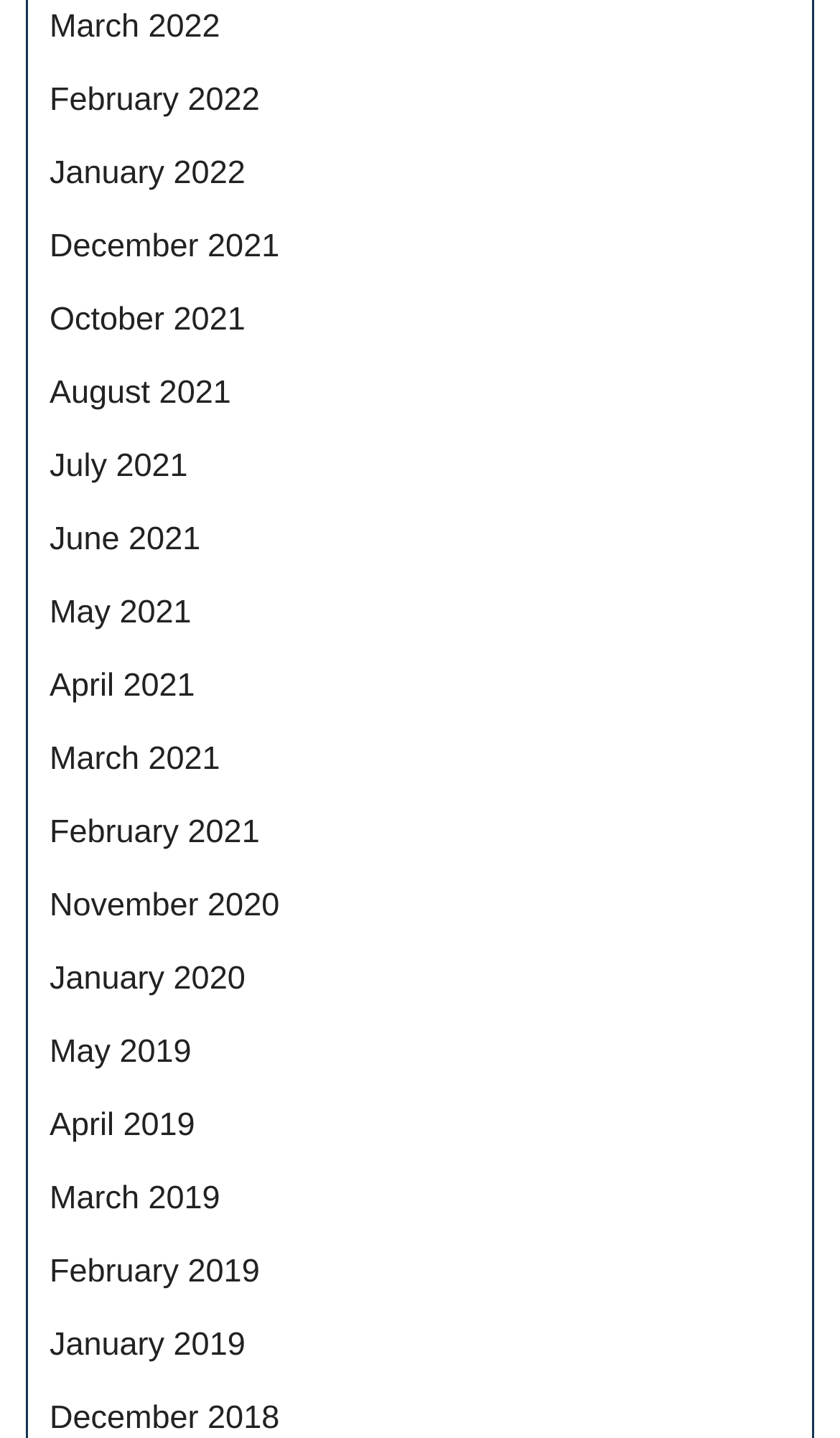Answer this question using a single word or a brief phrase:
What is the earliest month listed?

January 2019